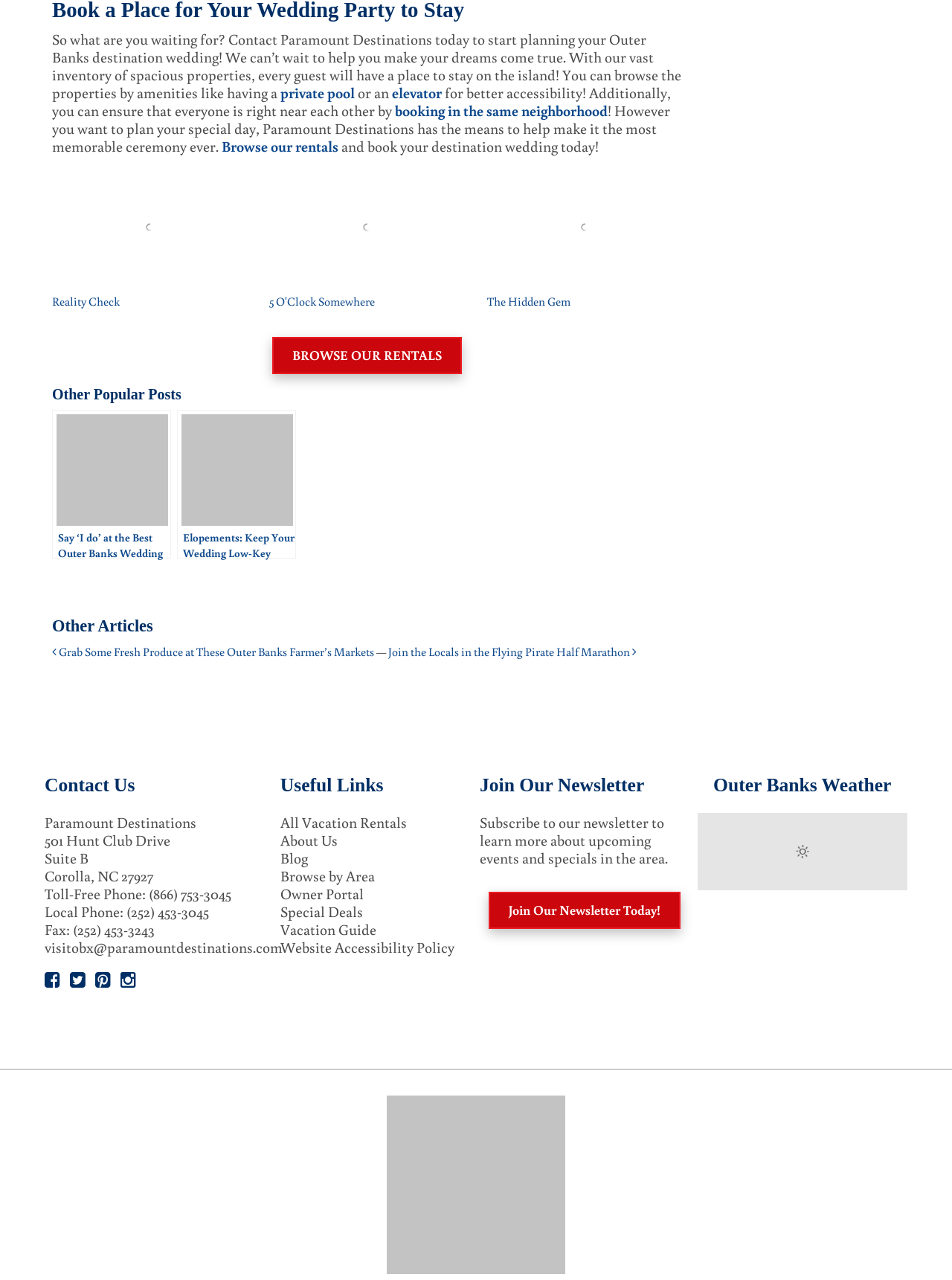Calculate the bounding box coordinates of the UI element given the description: "5 O'Clock Somewhere".

[0.283, 0.169, 0.488, 0.242]